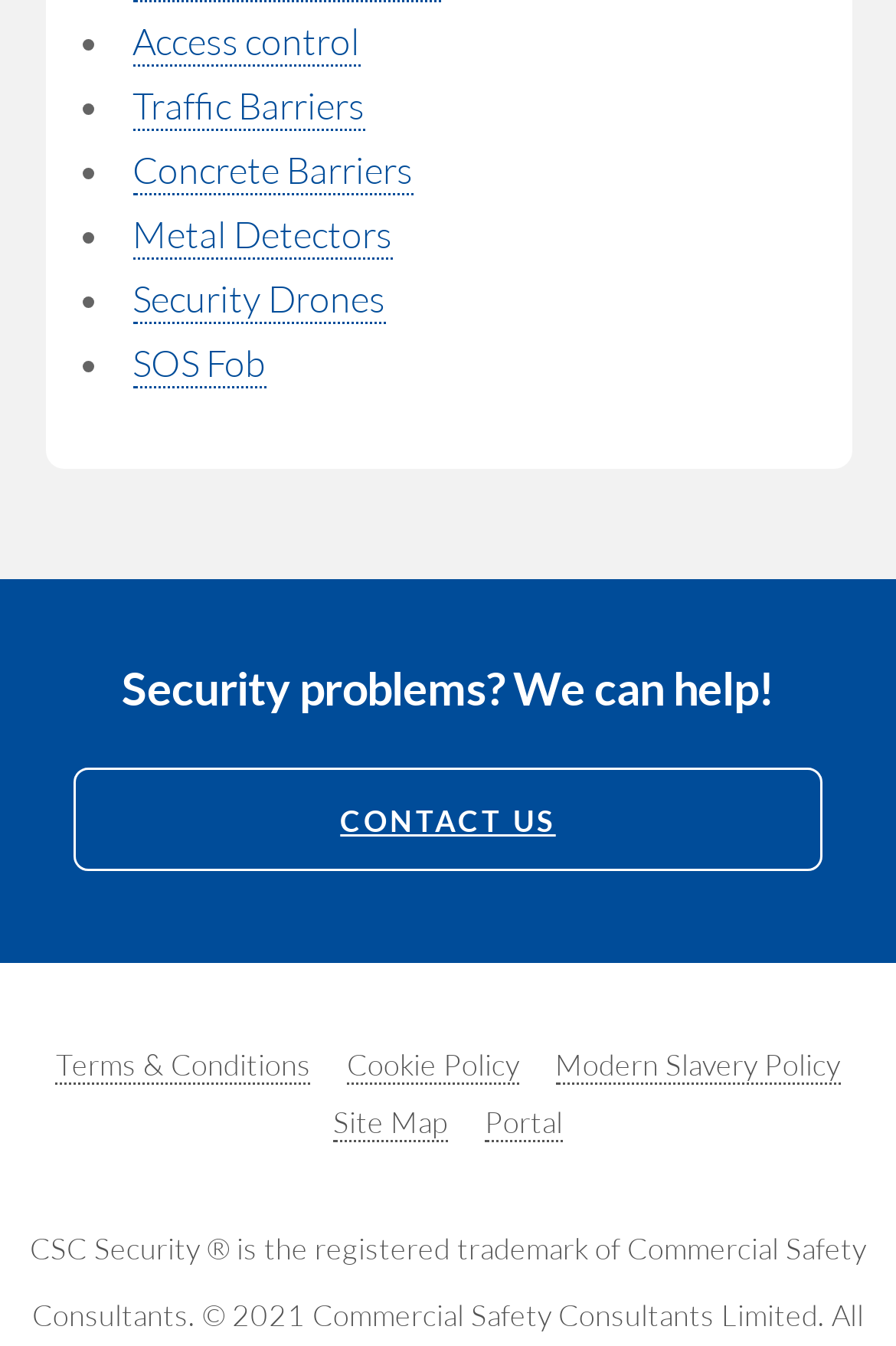Determine the bounding box coordinates of the element that should be clicked to execute the following command: "Go to Portal".

[0.541, 0.82, 0.628, 0.849]